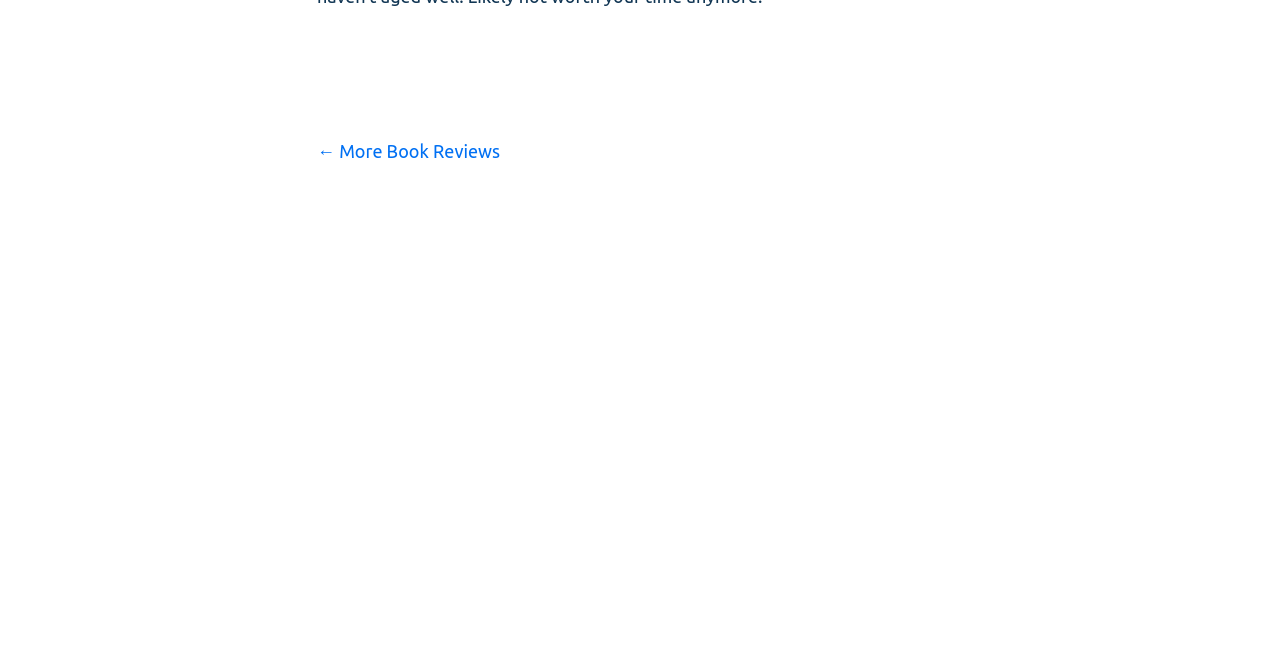Please provide the bounding box coordinates in the format (top-left x, top-left y, bottom-right x, bottom-right y). Remember, all values are floating point numbers between 0 and 1. What is the bounding box coordinate of the region described as: ← More Book Reviews

[0.248, 0.214, 0.391, 0.245]